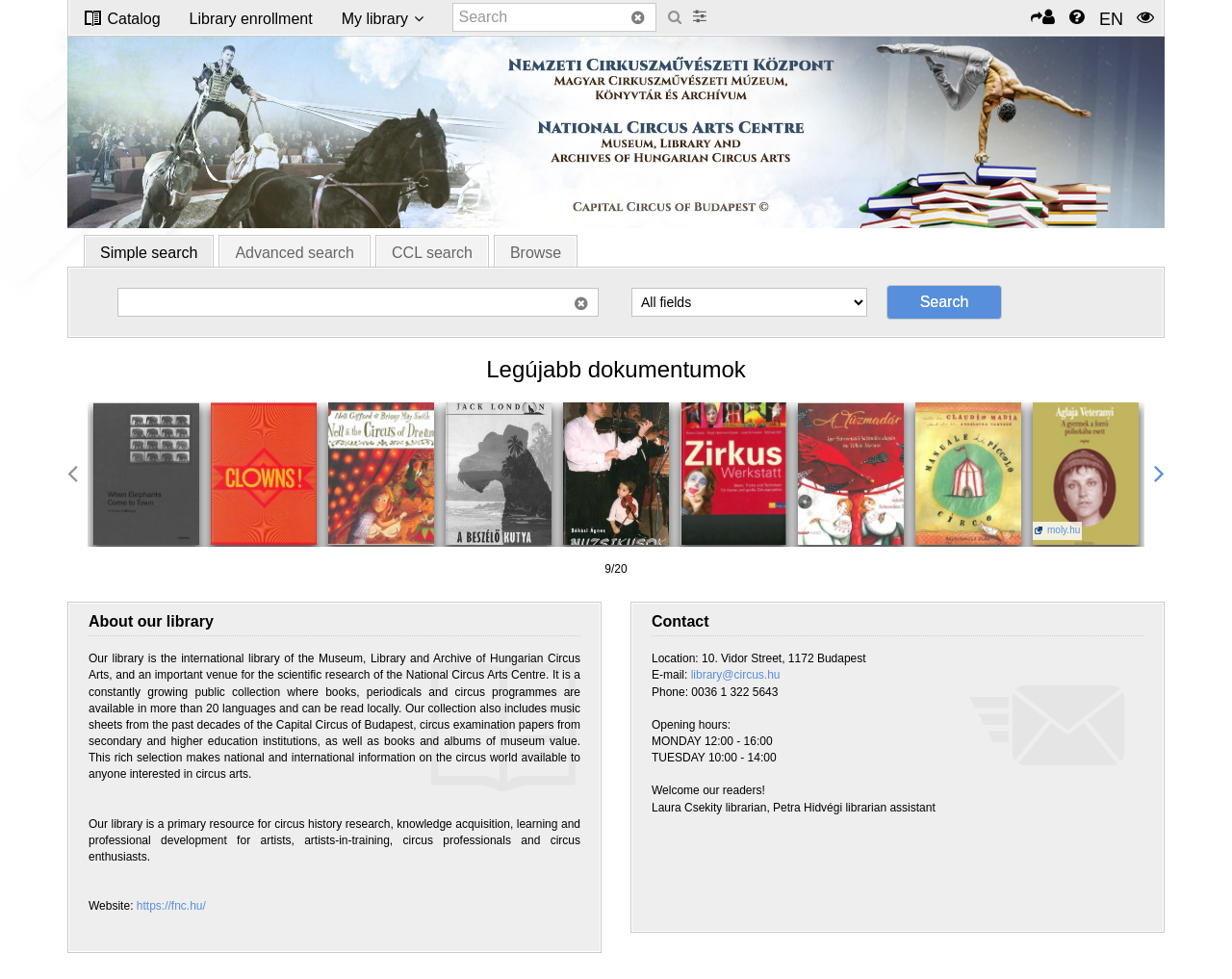Can you find the bounding box coordinates of the area I should click to execute the following instruction: "View the 'Advanced search' options"?

[0.563, 0.003, 0.574, 0.024]